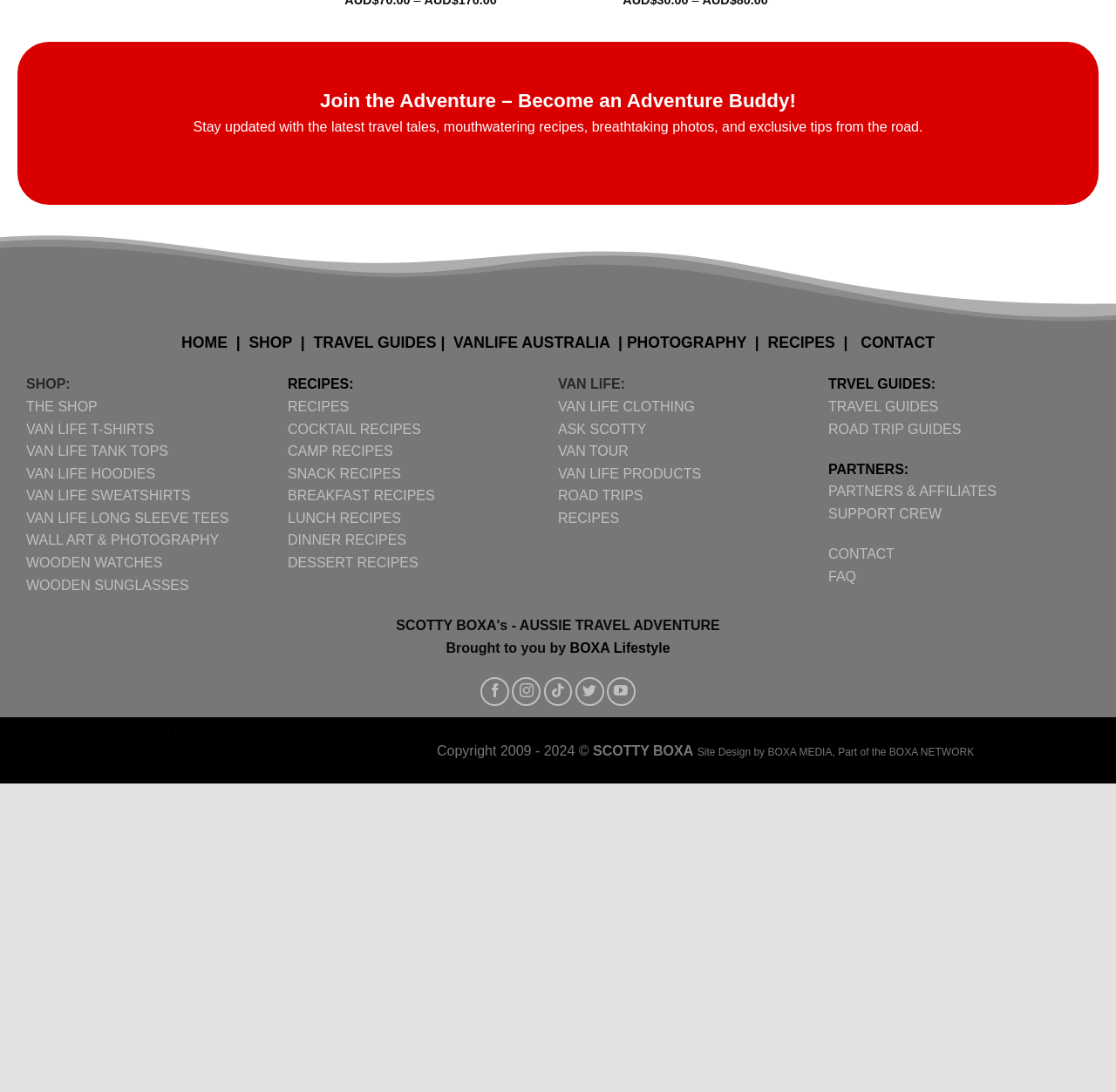Using the element description provided, determine the bounding box coordinates in the format (top-left x, top-left y, bottom-right x, bottom-right y). Ensure that all values are floating point numbers between 0 and 1. Element description: PARTNERS & AFFILIATES

[0.742, 0.443, 0.893, 0.457]